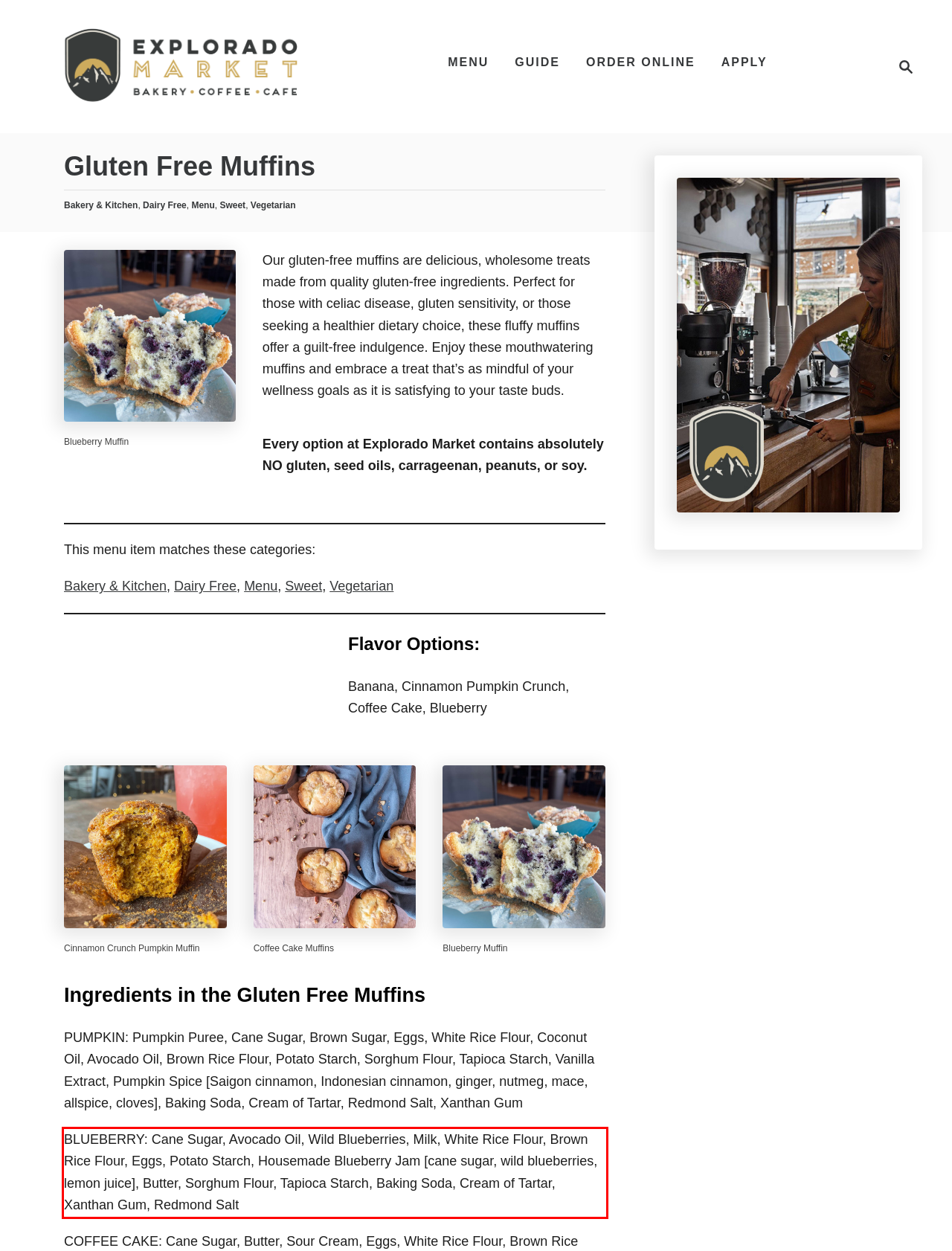You have a screenshot of a webpage with a red bounding box. Use OCR to generate the text contained within this red rectangle.

BLUEBERRY: Cane Sugar, Avocado Oil, Wild Blueberries, Milk, White Rice Flour, Brown Rice Flour, Eggs, Potato Starch, Housemade Blueberry Jam [cane sugar, wild blueberries, lemon juice], Butter, Sorghum Flour, Tapioca Starch, Baking Soda, Cream of Tartar, Xanthan Gum, Redmond Salt